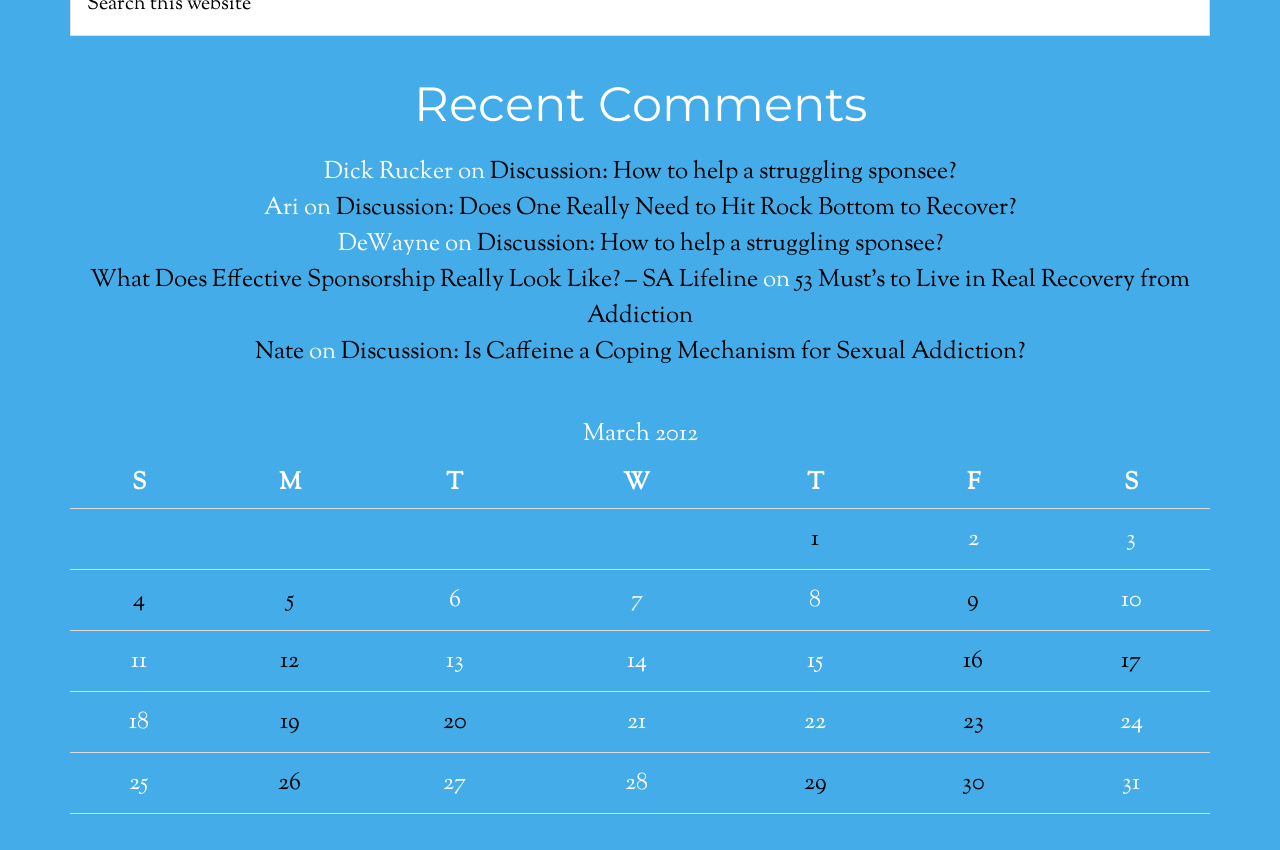Determine the bounding box coordinates for the element that should be clicked to follow this instruction: "Read post by DeWayne". The coordinates should be given as four float numbers between 0 and 1, in the format [left, top, right, bottom].

[0.264, 0.267, 0.343, 0.307]